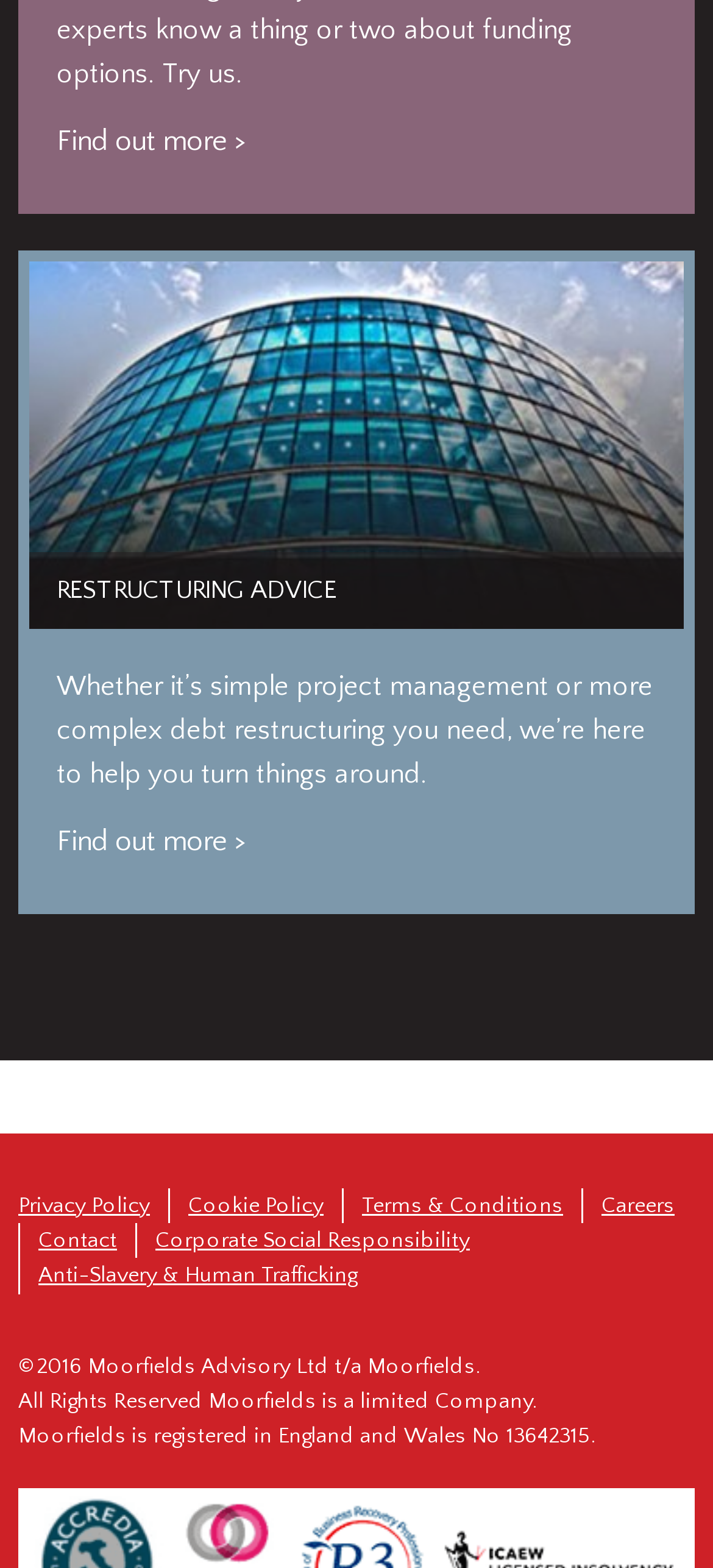Locate the bounding box coordinates of the item that should be clicked to fulfill the instruction: "Read about corporate social responsibility".

[0.218, 0.784, 0.659, 0.799]